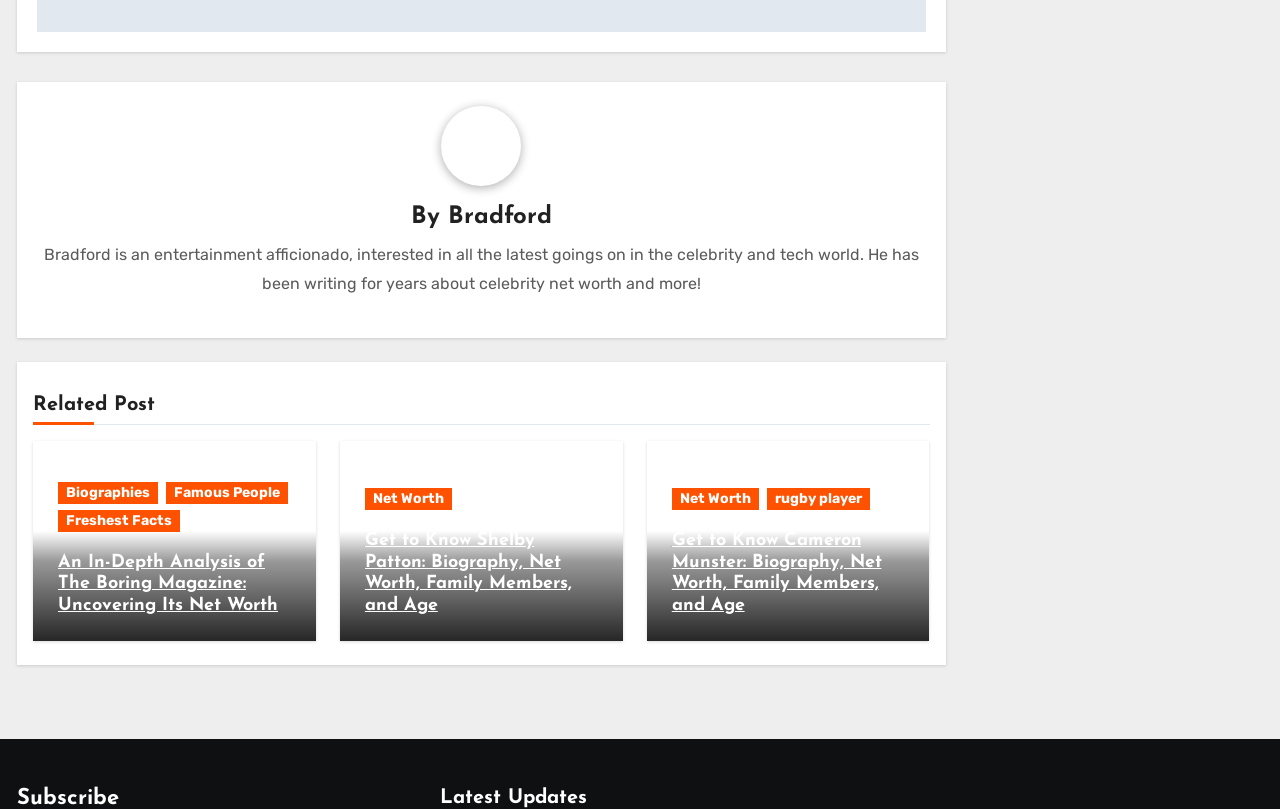Using details from the image, please answer the following question comprehensively:
What is the title of the first article?

The title of the first article is 'An In-Depth Analysis of The Boring Magazine: Uncovering Its Net Worth', which is mentioned in the heading and also linked as a separate link.